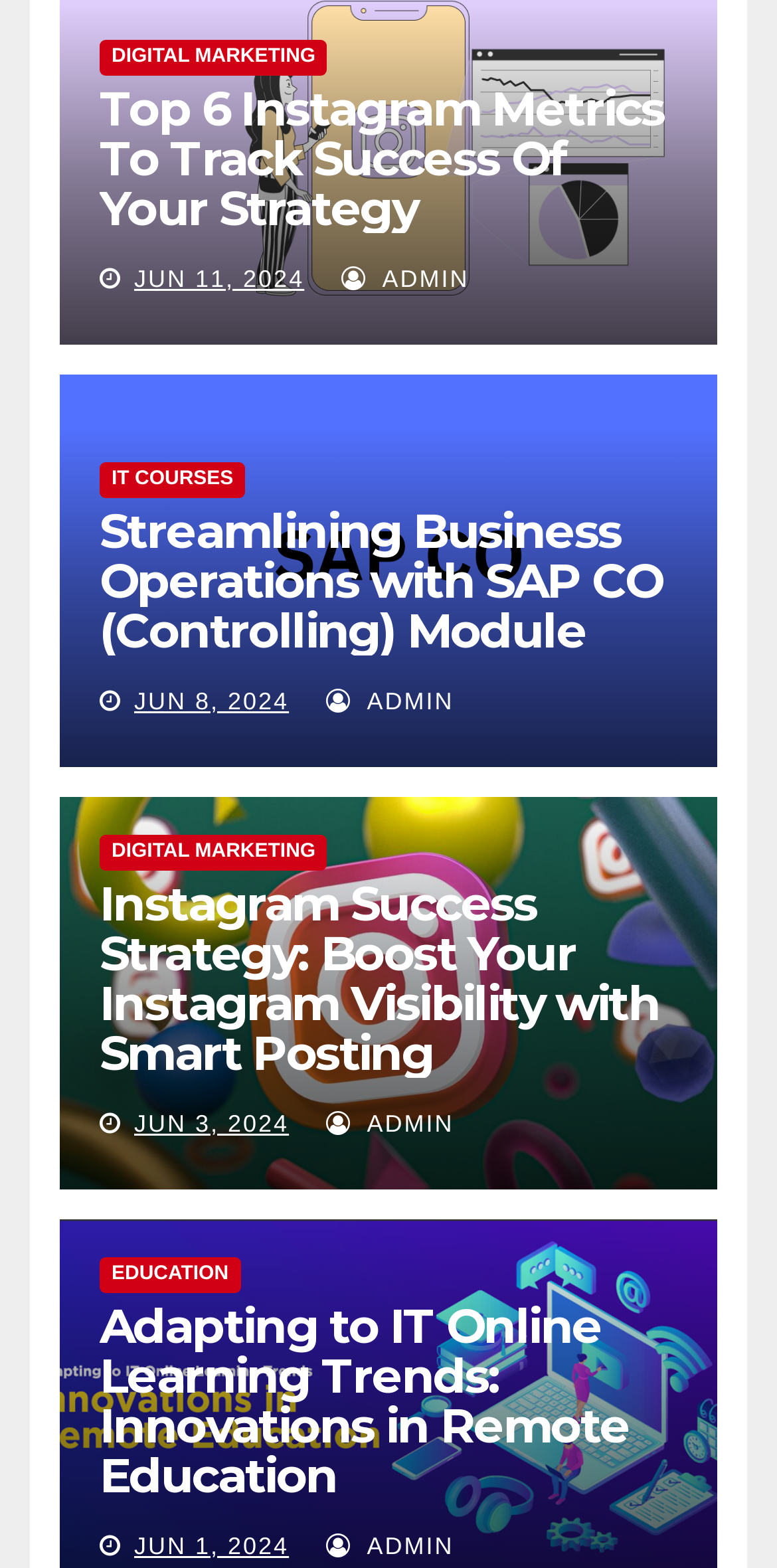Please provide a detailed answer to the question below by examining the image:
What is the date of the second article?

The second article has a link 'JUN 8, 2024' below the heading, indicating that the article was published on JUN 8, 2024.